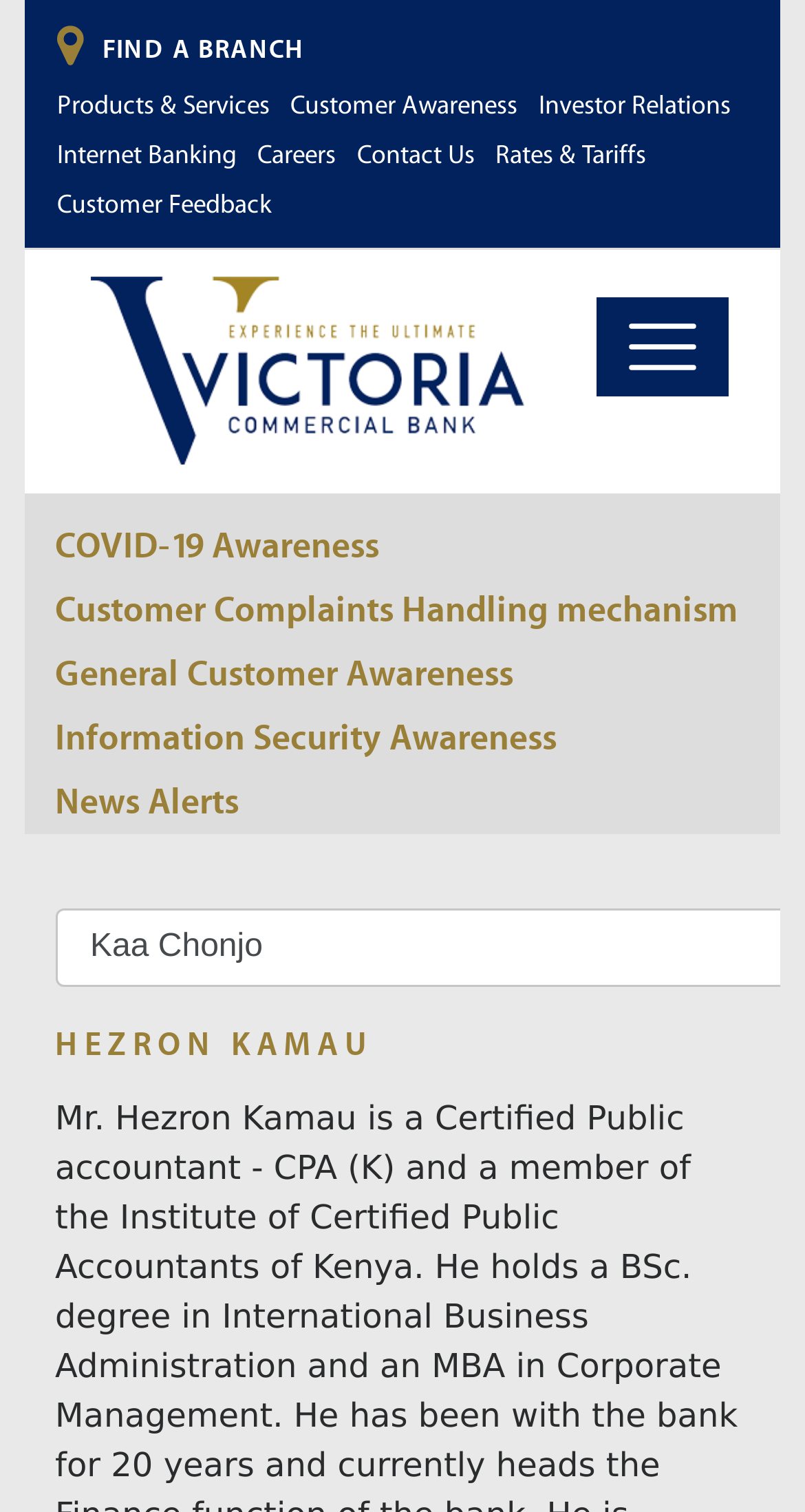Identify the bounding box coordinates for the region to click in order to carry out this instruction: "Read the latest news". Provide the coordinates using four float numbers between 0 and 1, formatted as [left, top, right, bottom].

None